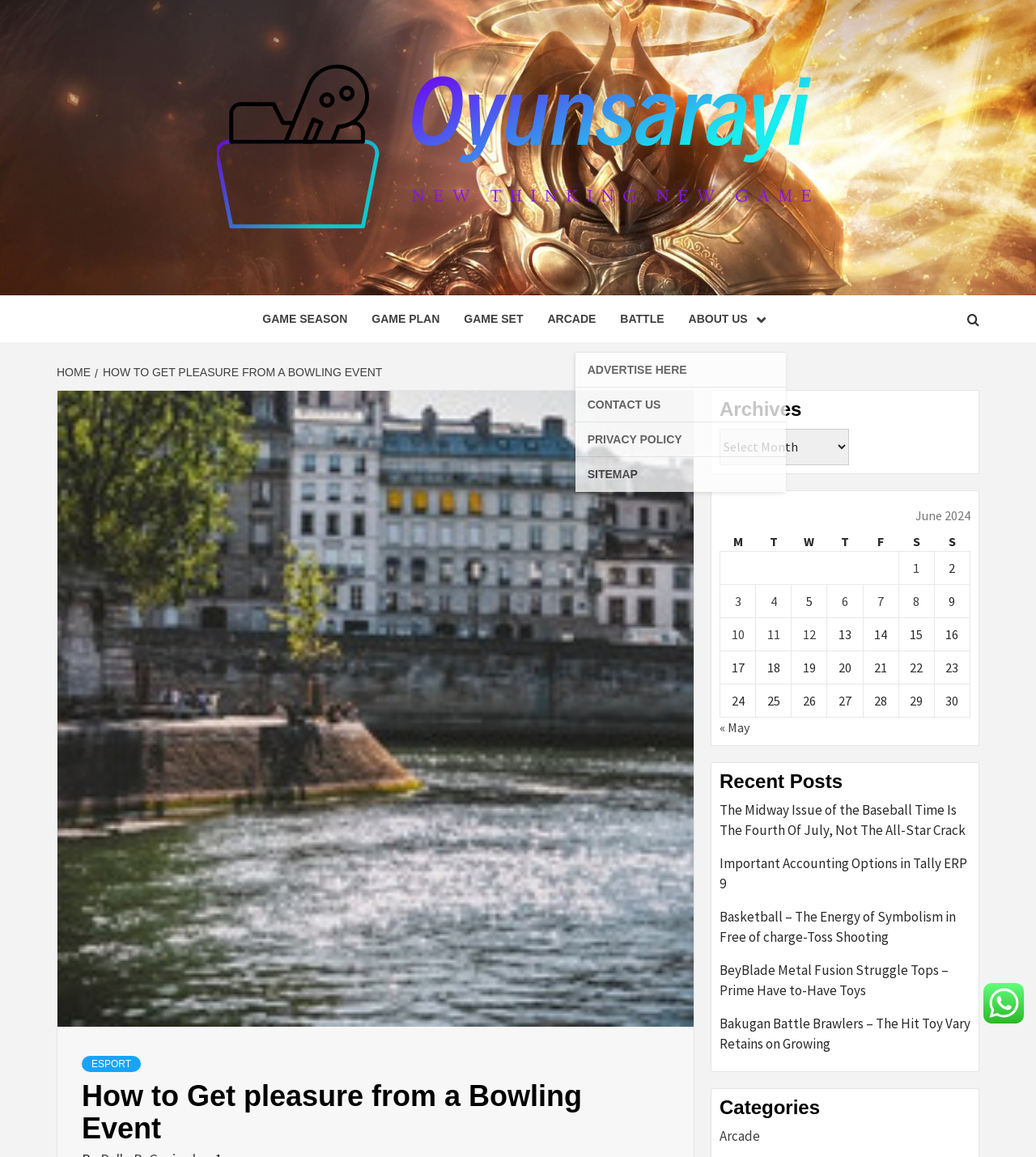What is the principal heading displayed on the webpage?

How to Get pleasure from a Bowling Event